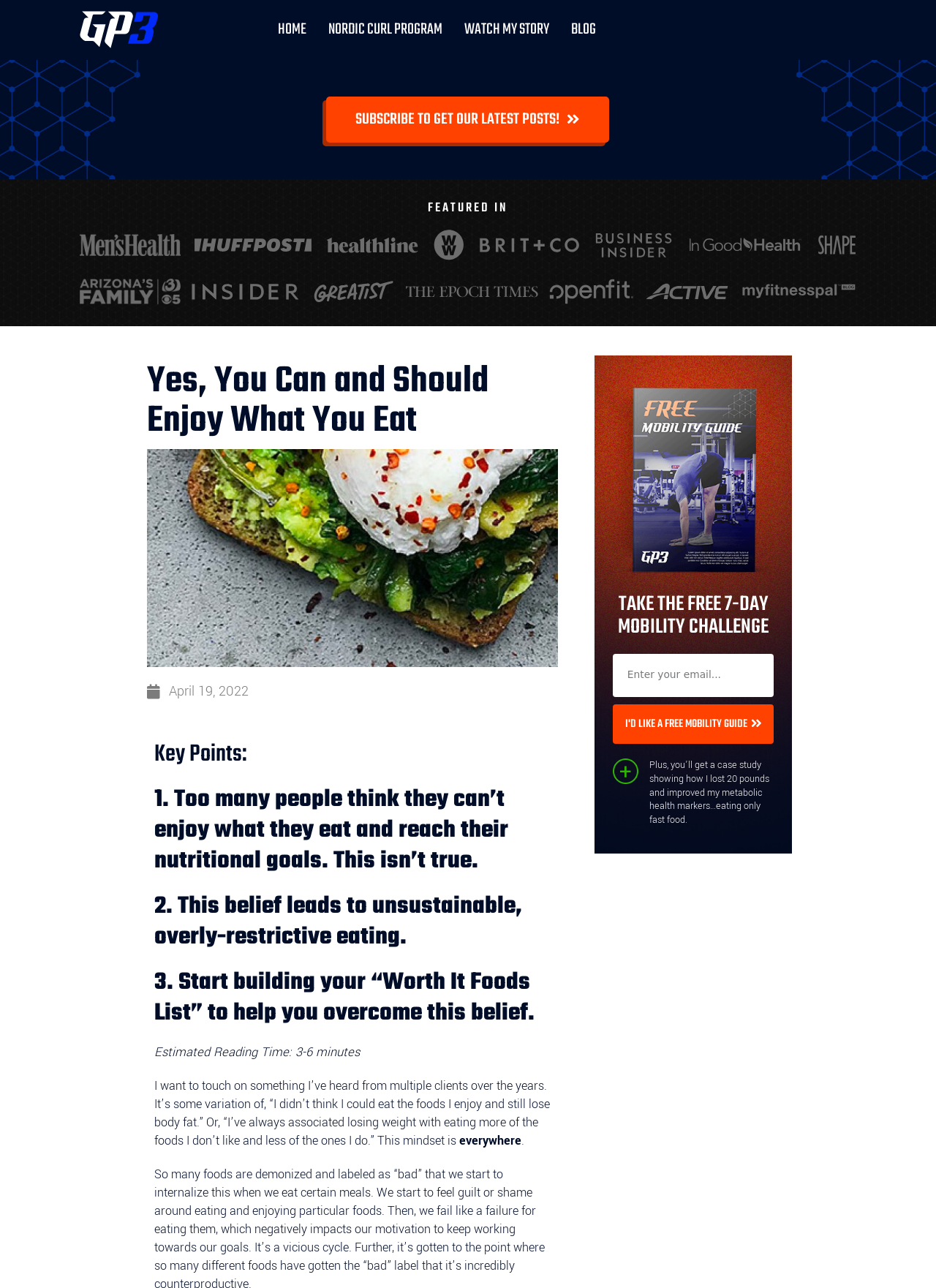Identify the bounding box coordinates of the part that should be clicked to carry out this instruction: "Subscribe to get the latest posts".

[0.349, 0.075, 0.651, 0.111]